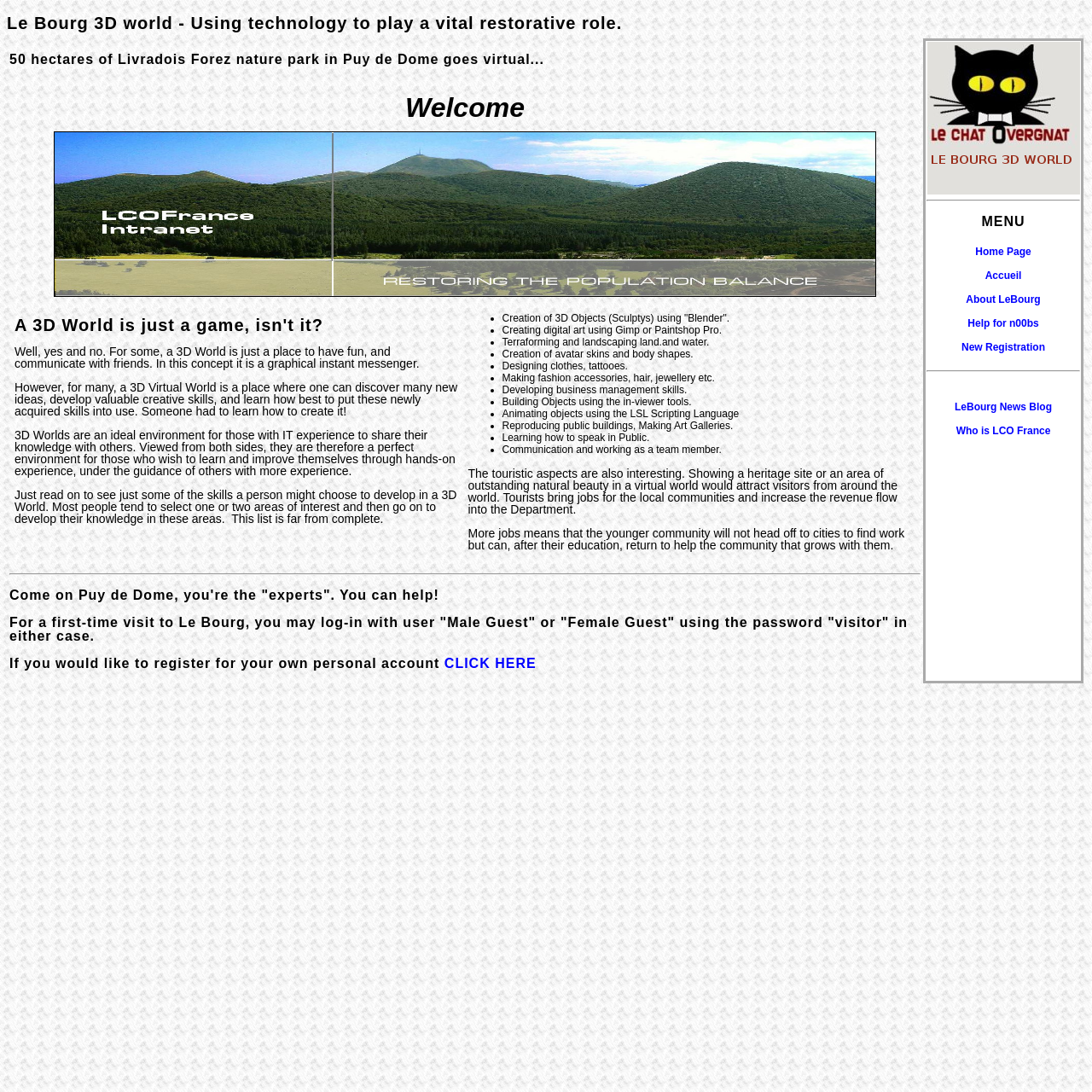How can one register for a personal account in Le Bourg?
Using the image, answer in one word or phrase.

By clicking 'CLICK HERE'